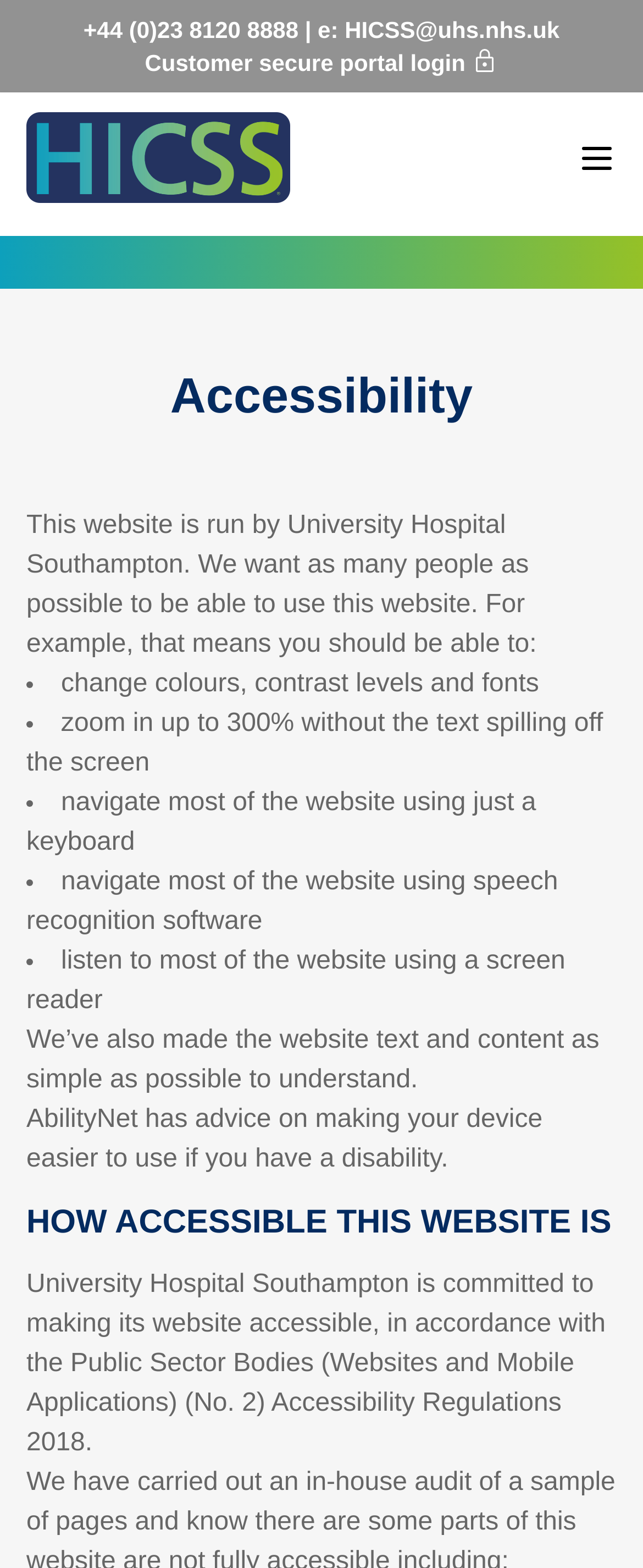What is the purpose of the website?
Please use the visual content to give a single word or phrase answer.

To provide hospital integrated clinical support systems